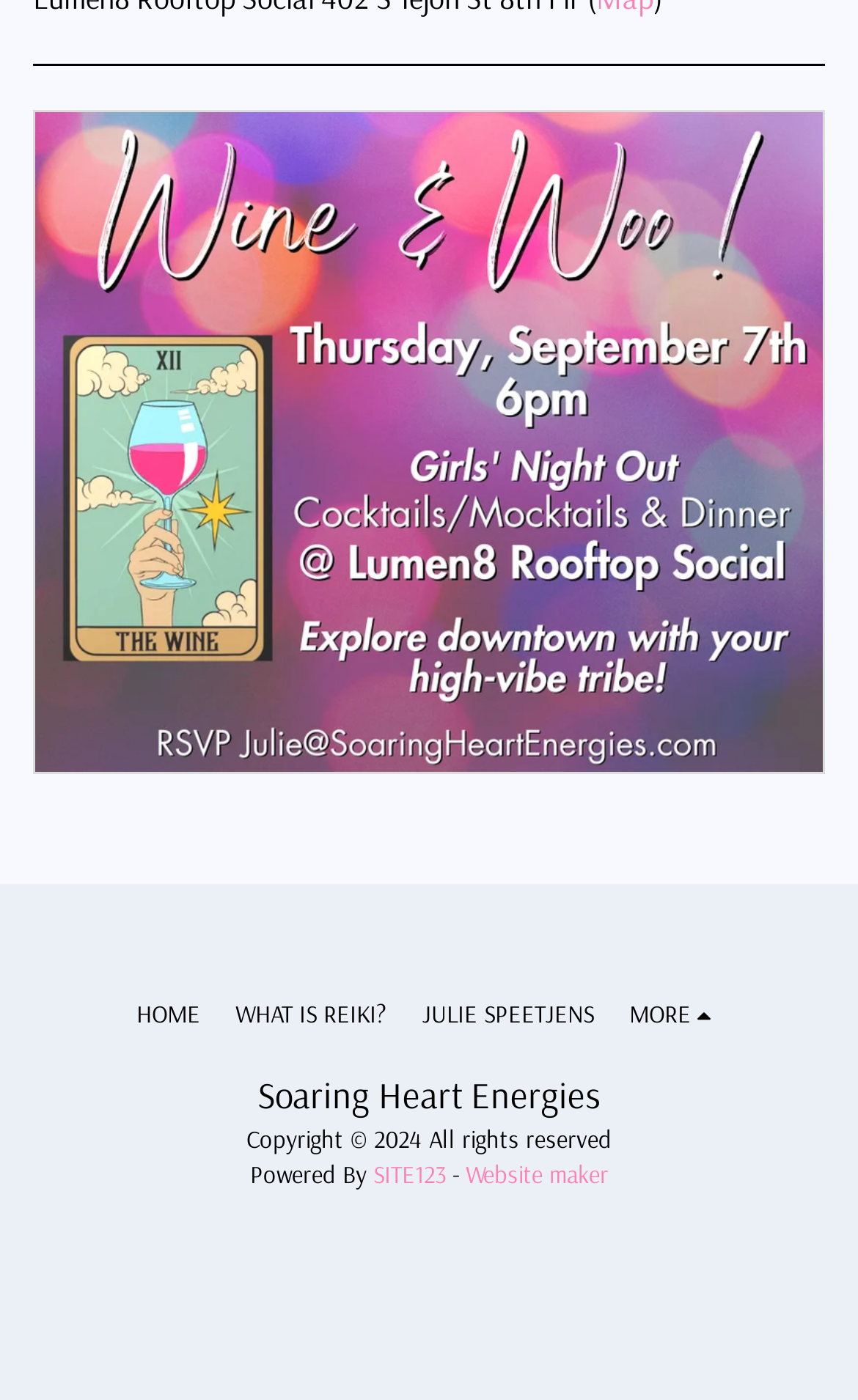Based on the description "more", find the bounding box of the specified UI element.

[0.733, 0.708, 0.841, 0.739]